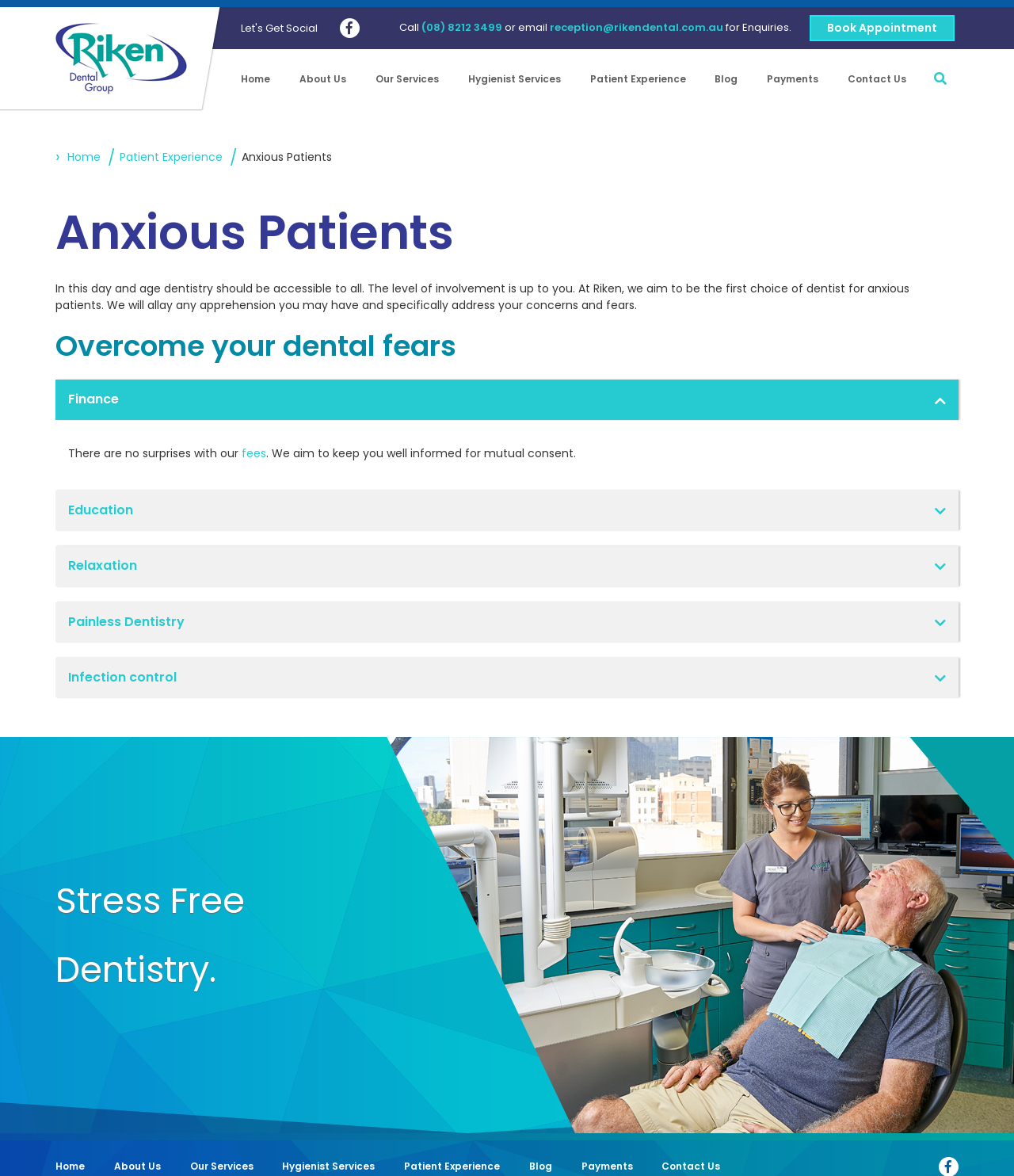Using the information in the image, give a comprehensive answer to the question: 
What is the phone number for enquiries?

I found the phone number by looking at the top section of the webpage, where it says 'Call (08) 8212 3499 or email reception@rikendental.com.au for Enquiries.'